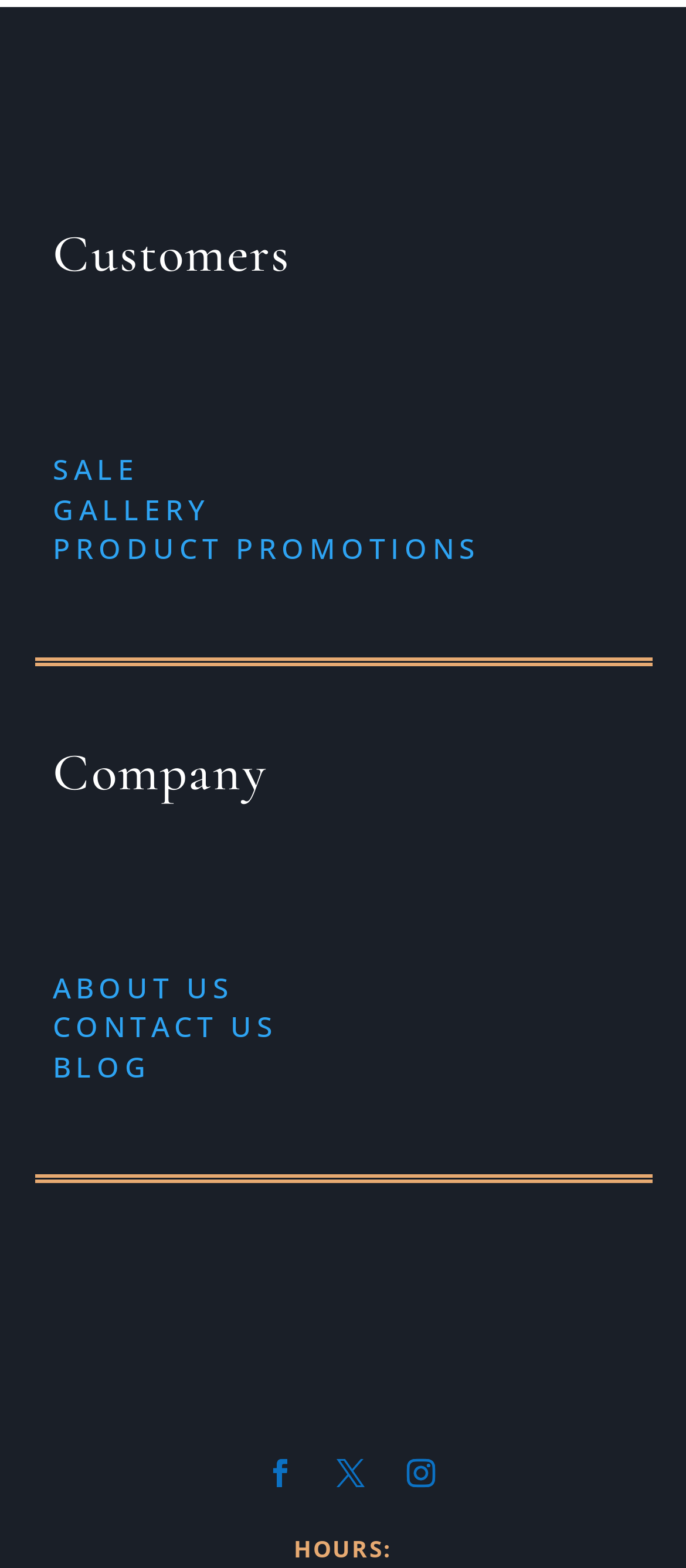How many menu items are there under 'Customers'?
Please give a detailed answer to the question using the information shown in the image.

There are three menu items under 'Customers', which are 'SALE', 'GALLERY', and 'PRODUCT PROMOTIONS', located at the top of the webpage.